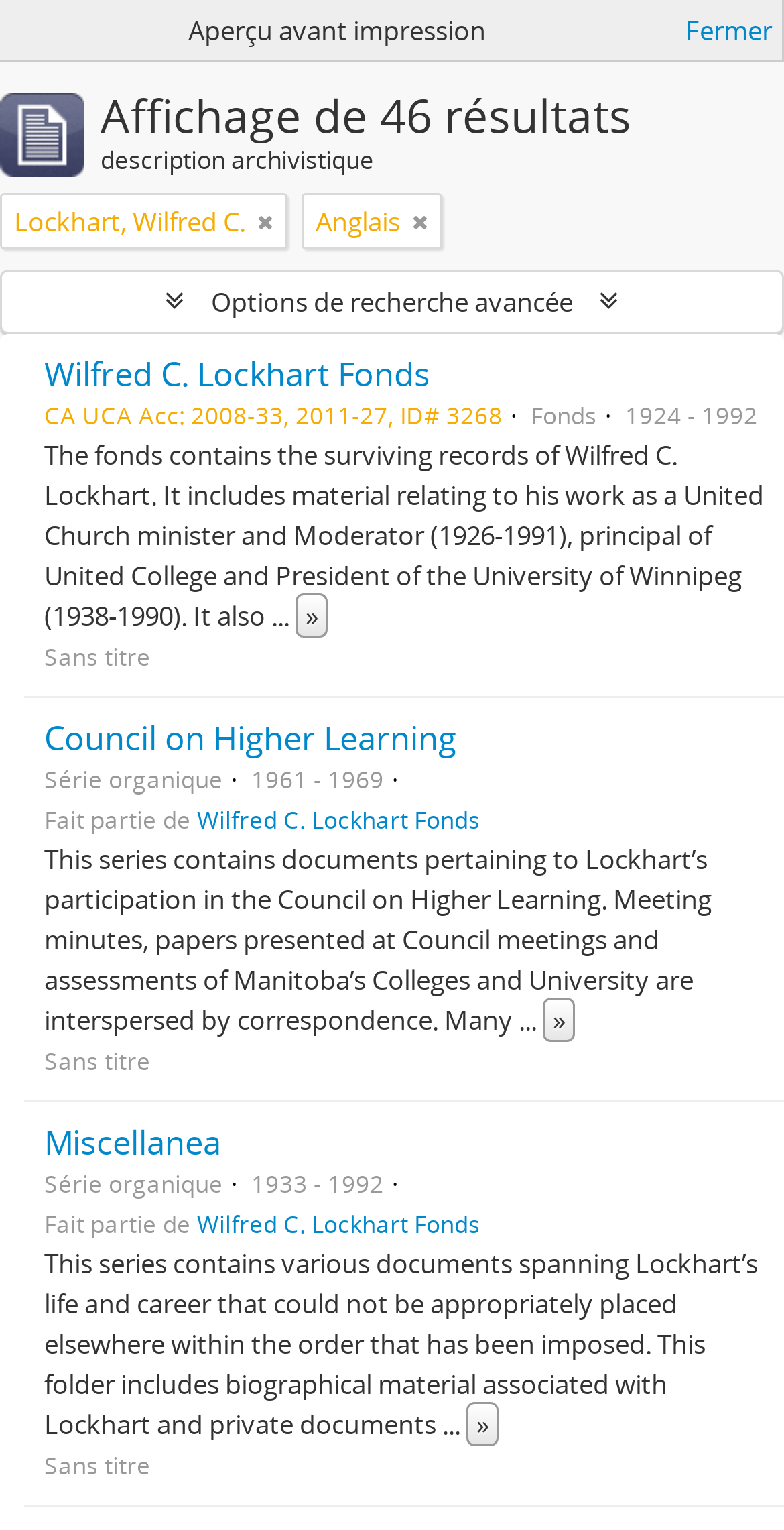How many results are displayed?
Can you provide a detailed and comprehensive answer to the question?

The answer can be found in the heading 'Affichage de 46 résultats' which indicates the number of results displayed on the current page.